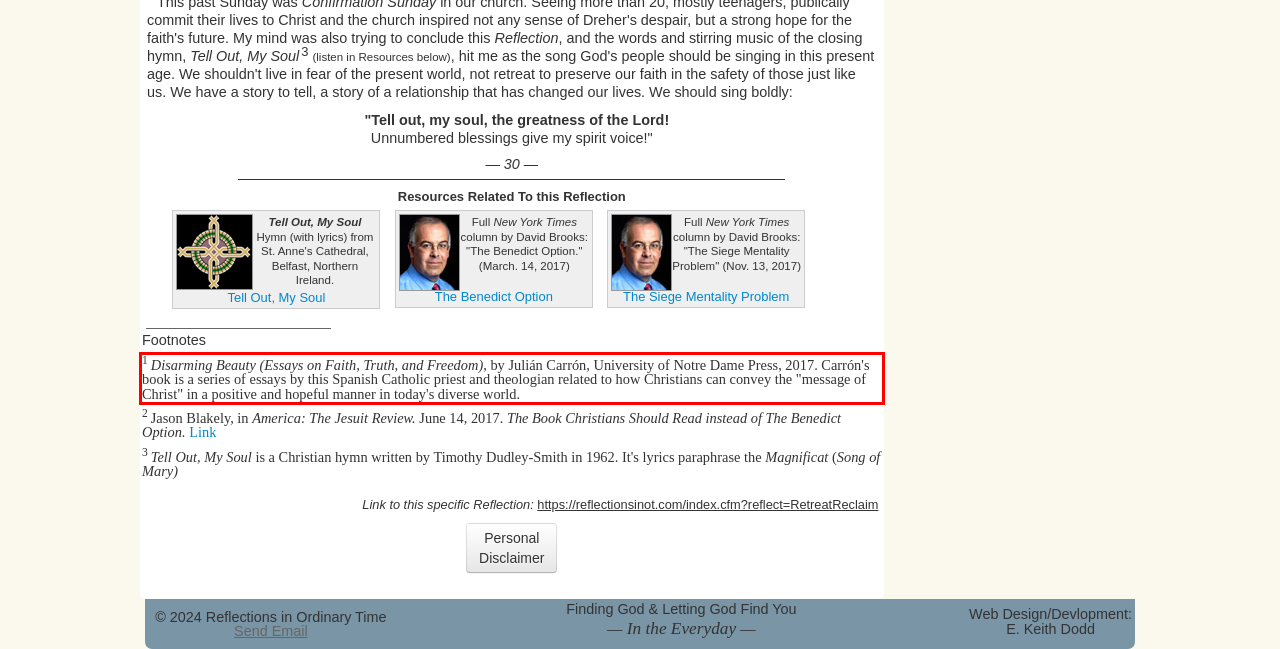Inspect the webpage screenshot that has a red bounding box and use OCR technology to read and display the text inside the red bounding box.

1Disarming Beauty (Essays on Faith, Truth, and Freedom), by Julián Carrón, University of Notre Dame Press, 2017. Carrón's book is a series of essays by this Spanish Catholic priest and theologian related to how Christians can convey the "message of Christ" in a positive and hopeful manner in today's diverse world.